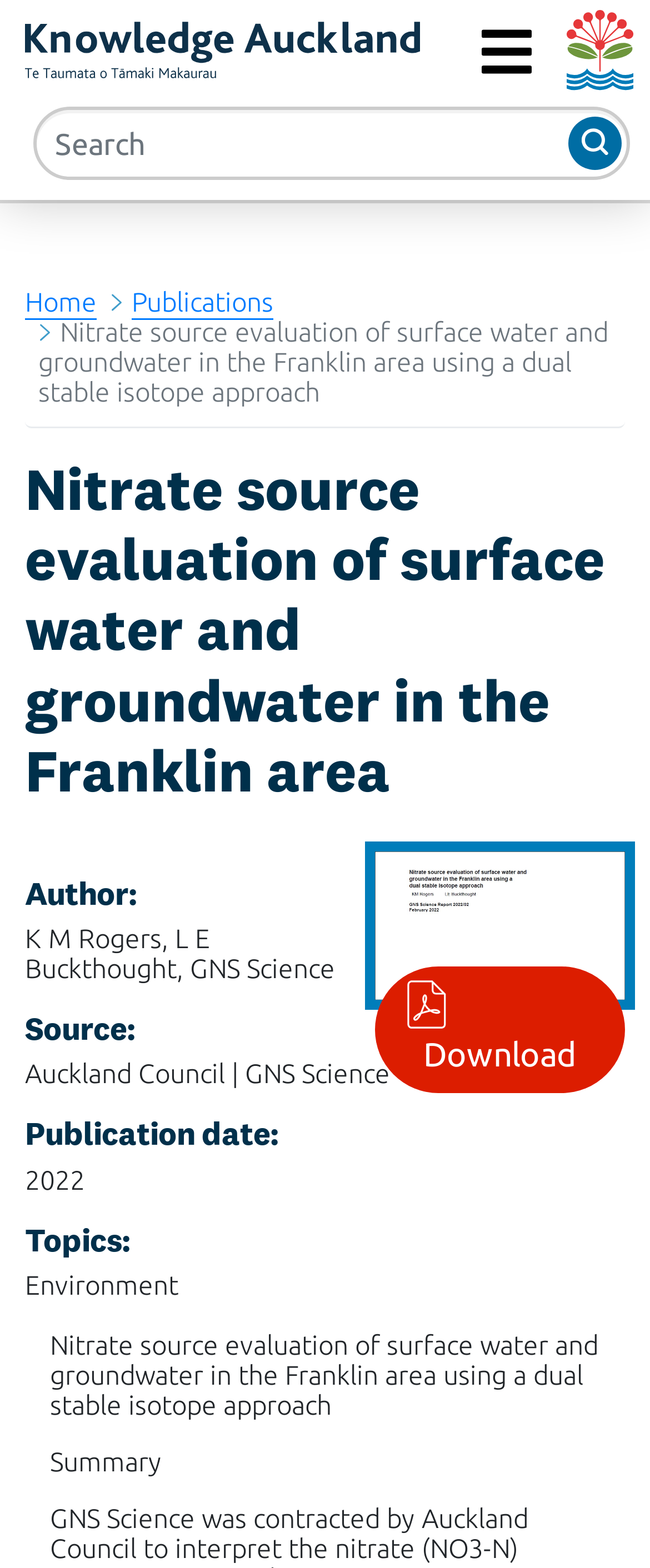What is the topic of this publication?
Give a one-word or short phrase answer based on the image.

Environment